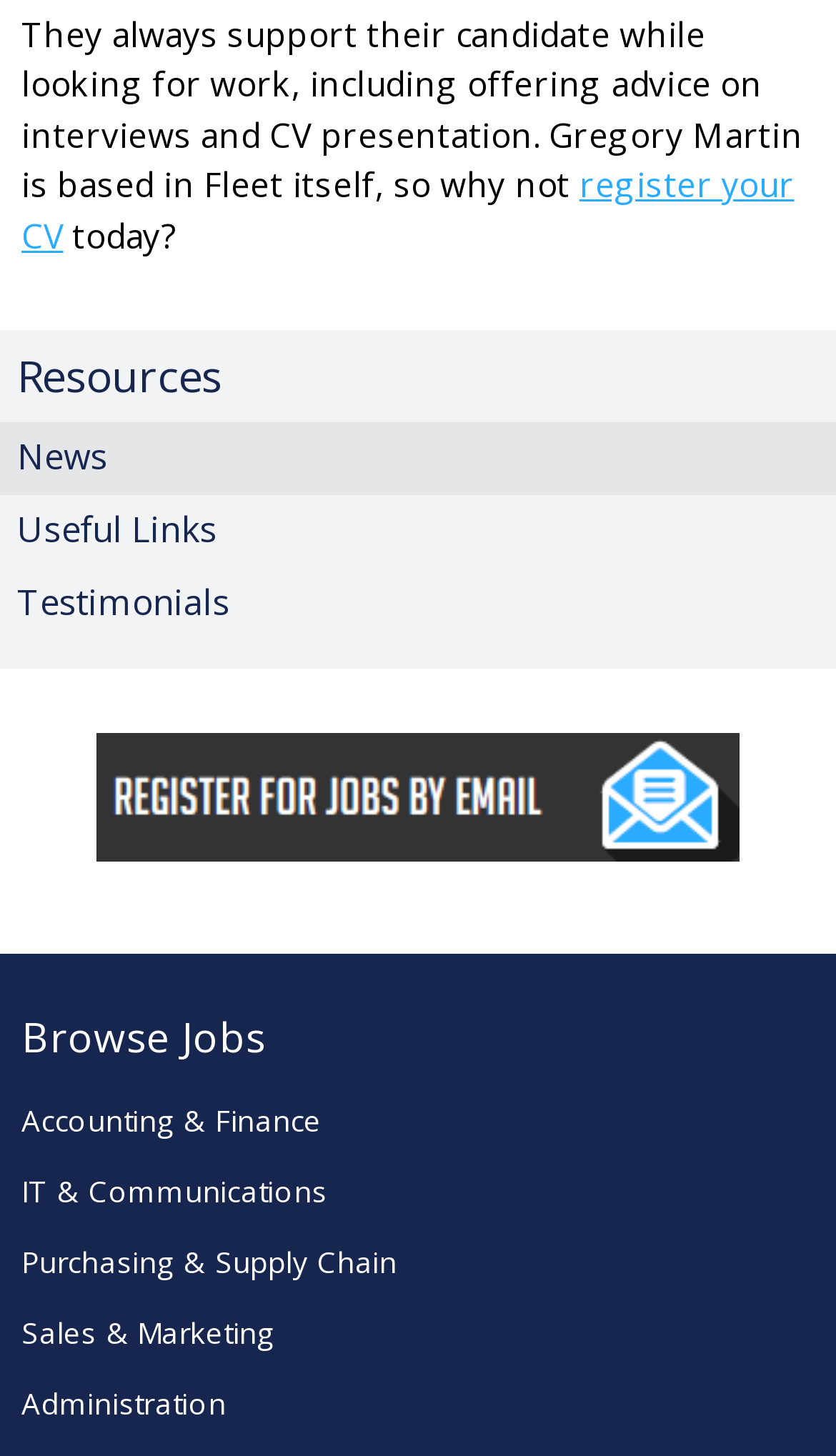Kindly provide the bounding box coordinates of the section you need to click on to fulfill the given instruction: "visit Marvel page".

None